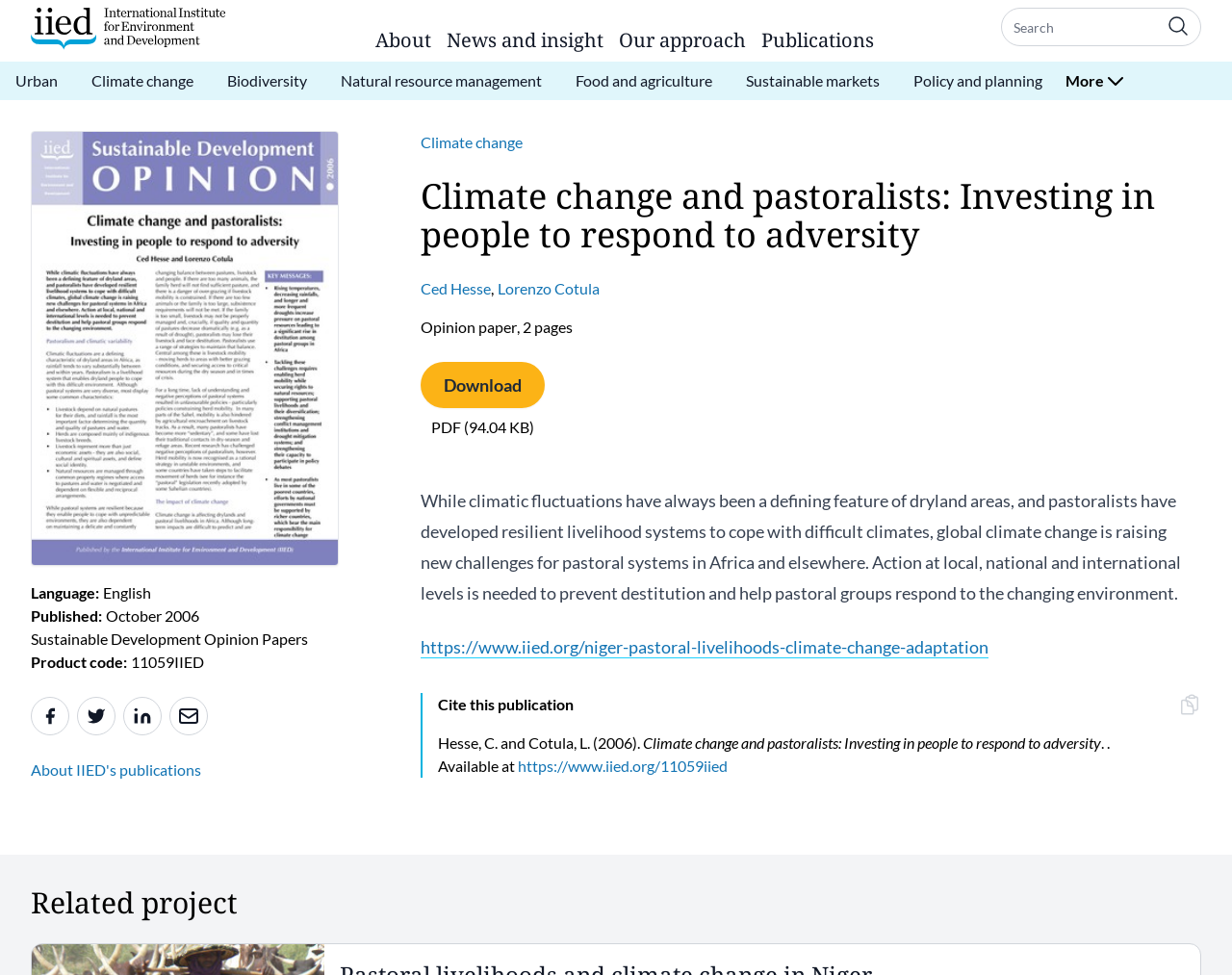Identify the coordinates of the bounding box for the element described below: "Sustainable markets". Return the coordinates as four float numbers between 0 and 1: [left, top, right, bottom].

[0.593, 0.063, 0.727, 0.103]